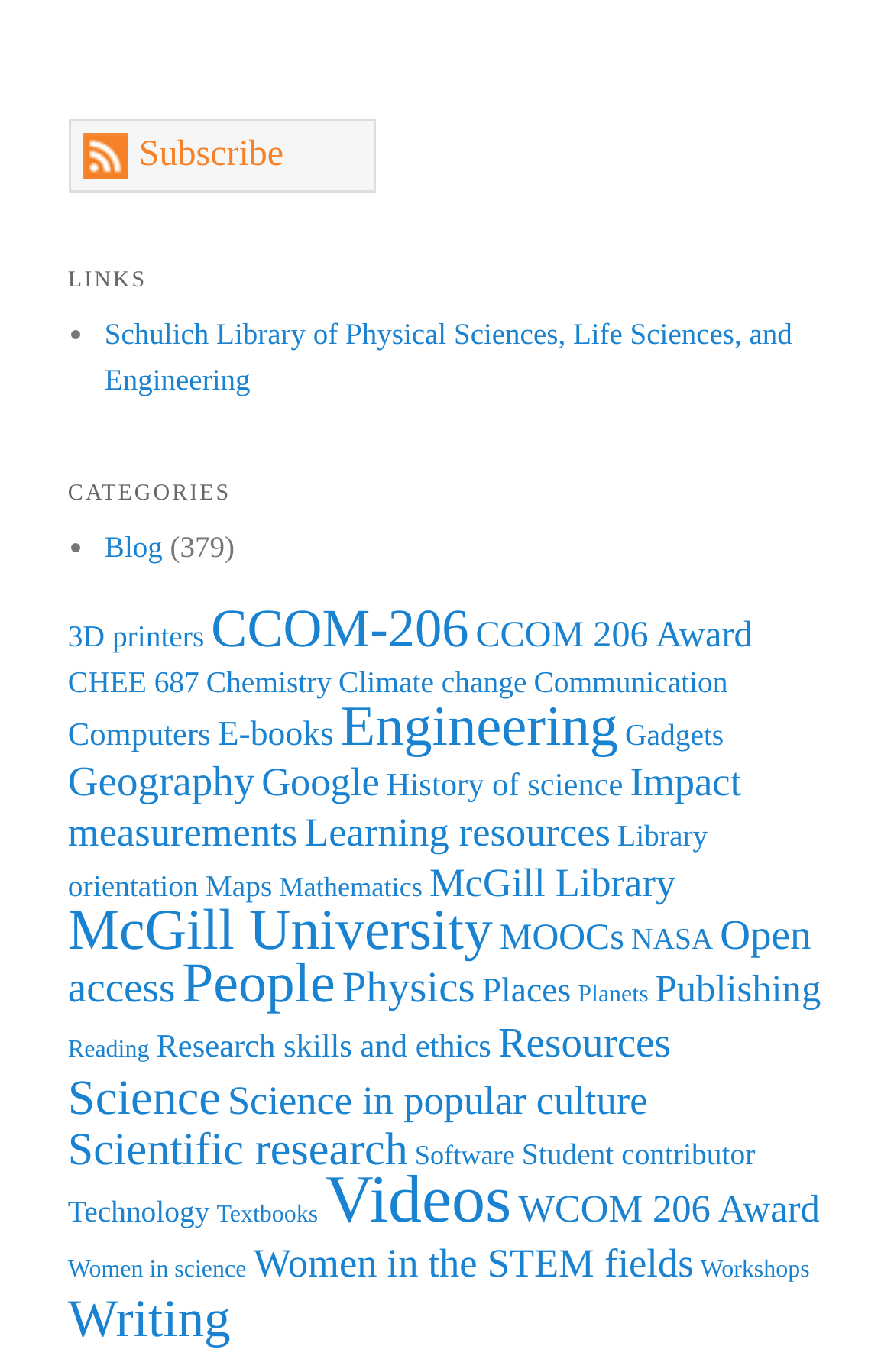Specify the bounding box coordinates of the element's region that should be clicked to achieve the following instruction: "Click on the link 'Schulich Library of Physical Sciences, Life Sciences, and Engineering'". The bounding box coordinates consist of four float numbers between 0 and 1, in the format [left, top, right, bottom].

[0.117, 0.231, 0.886, 0.29]